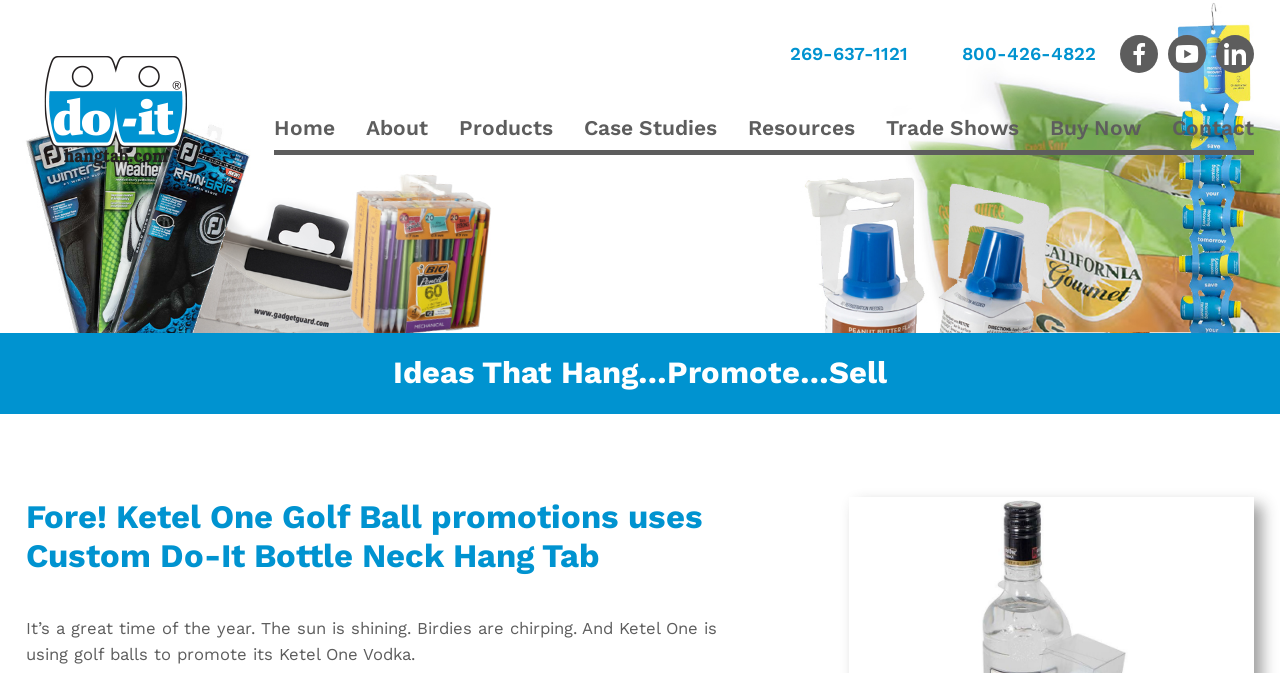Please provide the bounding box coordinate of the region that matches the element description: Case Studies. Coordinates should be in the format (top-left x, top-left y, bottom-right x, bottom-right y) and all values should be between 0 and 1.

[0.444, 0.159, 0.573, 0.23]